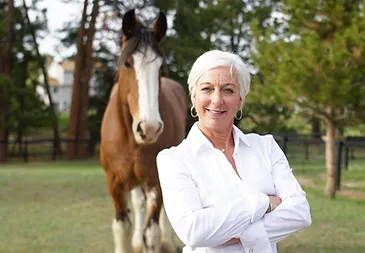Elaborate on the image with a comprehensive description.

This image features Lee Dudley, a Licensed Professional Counselor and founder of the Equine Partnership Program, standing confidently outdoors with a horse in the background. Lee, dressed in a crisp white shirt, displays a warm smile and a posture that conveys both professionalism and approachability. The serene park-like setting, surrounded by trees and a fence, emphasizes her connection to nature and the equine therapy she advocates. This moment reflects her passion for helping individuals heal through the therapeutic power of horses, showcasing both her expertise and dedication to her clients.